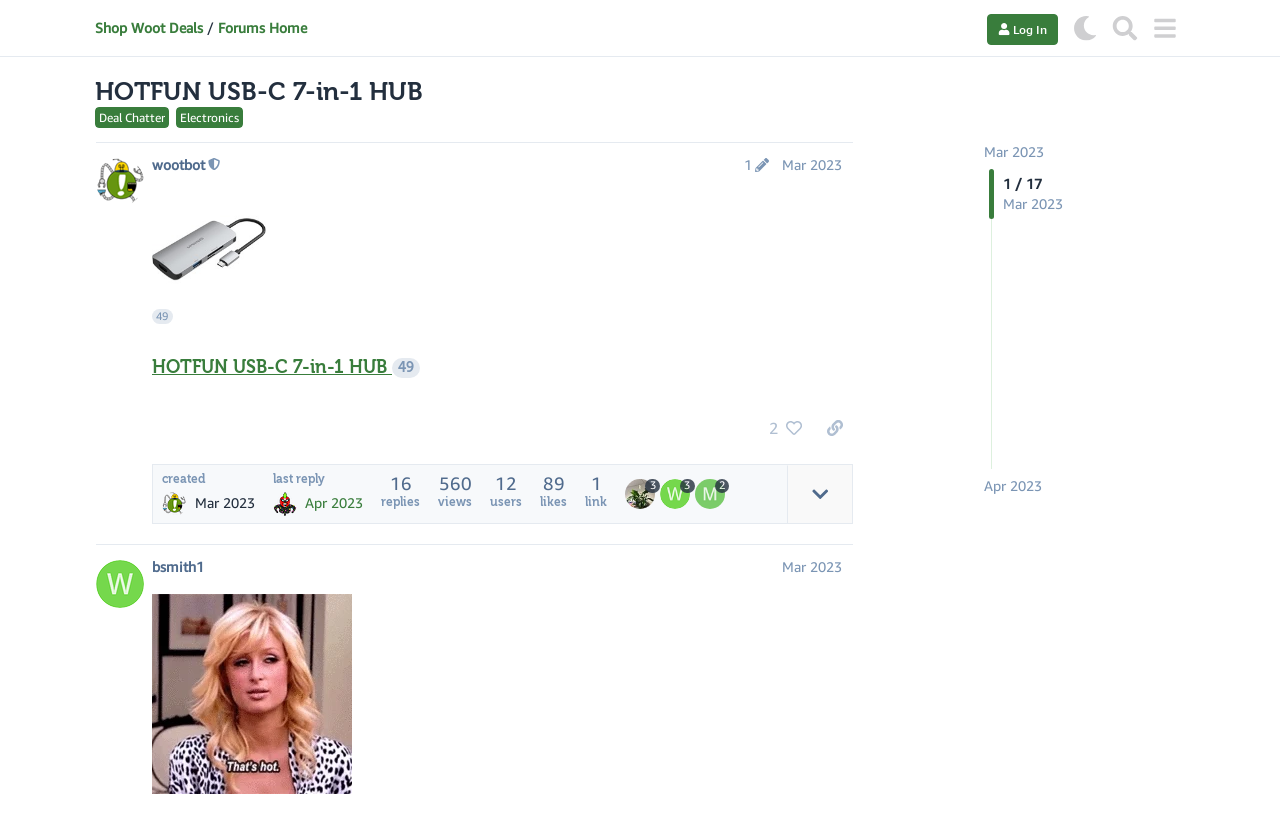Please identify the bounding box coordinates for the region that you need to click to follow this instruction: "Like the post".

[0.608, 0.496, 0.634, 0.535]